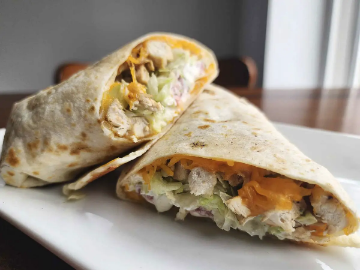Describe the image thoroughly.

The image features two delicious chicken wraps, beautifully presented on a white plate. Each wrap is tightly rolled, showcasing a mix of fresh ingredients that peek out, including tender pieces of grilled chicken, shredded lettuce, vibrant cheddar cheese, and other colorful toppings. The tortillas appear perfectly golden and toasted, adding a touch of warmth to the dish. This enticing presentation accompanies a heading that emphasizes the section "Wraps & Sandwiches," suggesting that these wraps are a popular offering. These meals are served with a side of chips and a pickle, enhancing the overall dining experience.